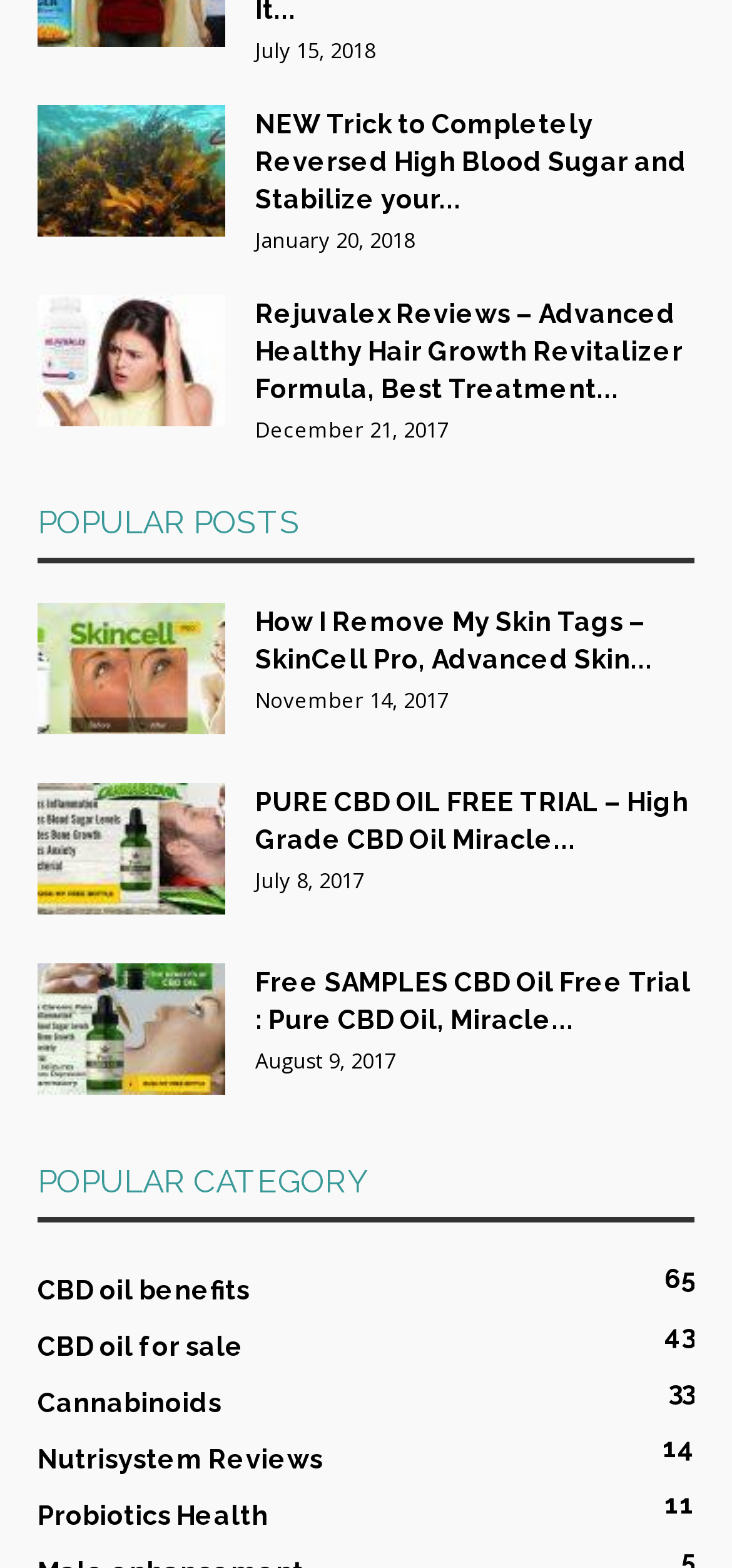Identify the bounding box coordinates for the UI element described as follows: Nutrisystem Reviews14. Use the format (top-left x, top-left y, bottom-right x, bottom-right y) and ensure all values are floating point numbers between 0 and 1.

[0.051, 0.92, 0.441, 0.94]